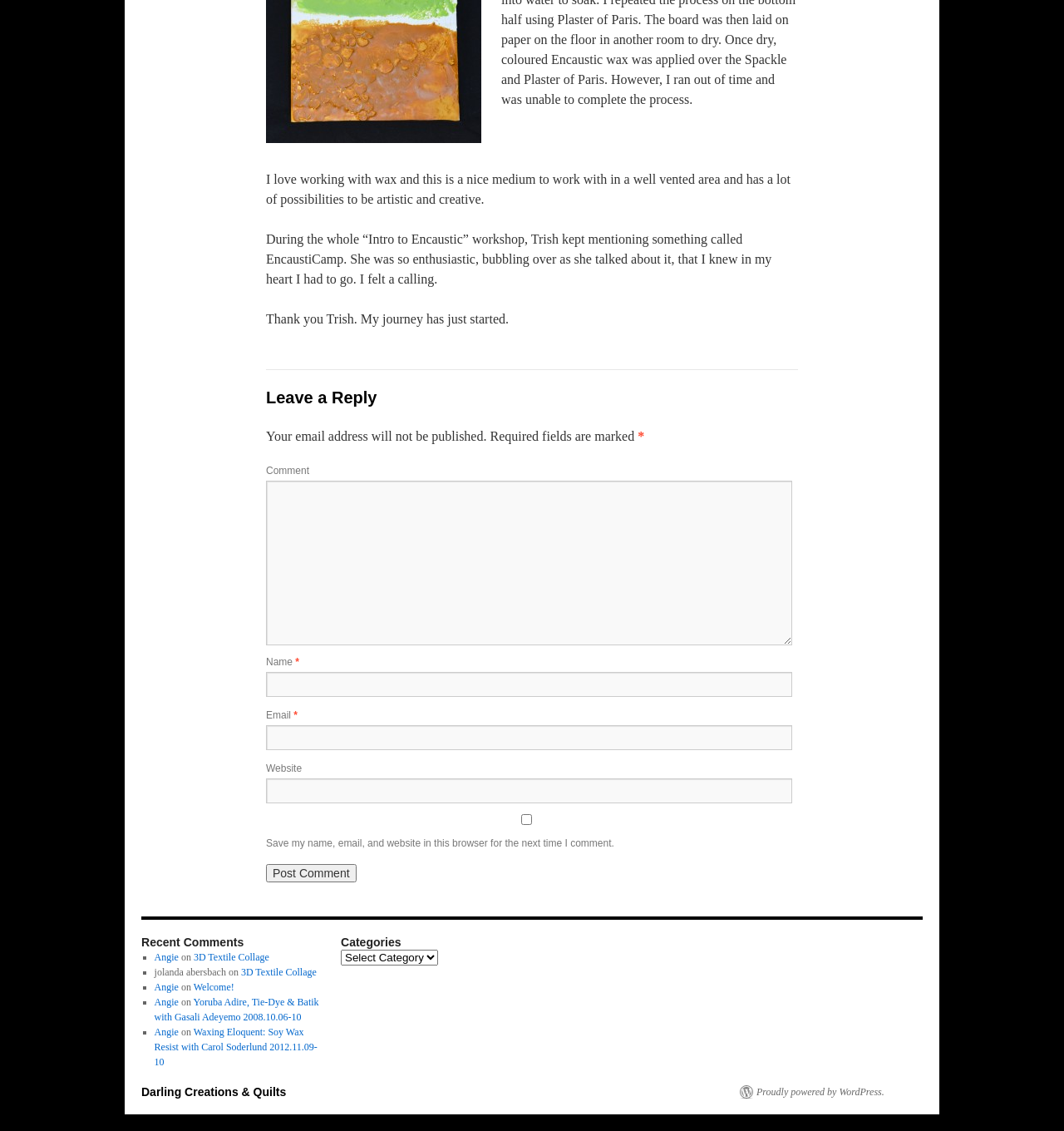Identify the bounding box coordinates of the clickable region to carry out the given instruction: "View recent comments".

[0.133, 0.826, 0.305, 0.839]